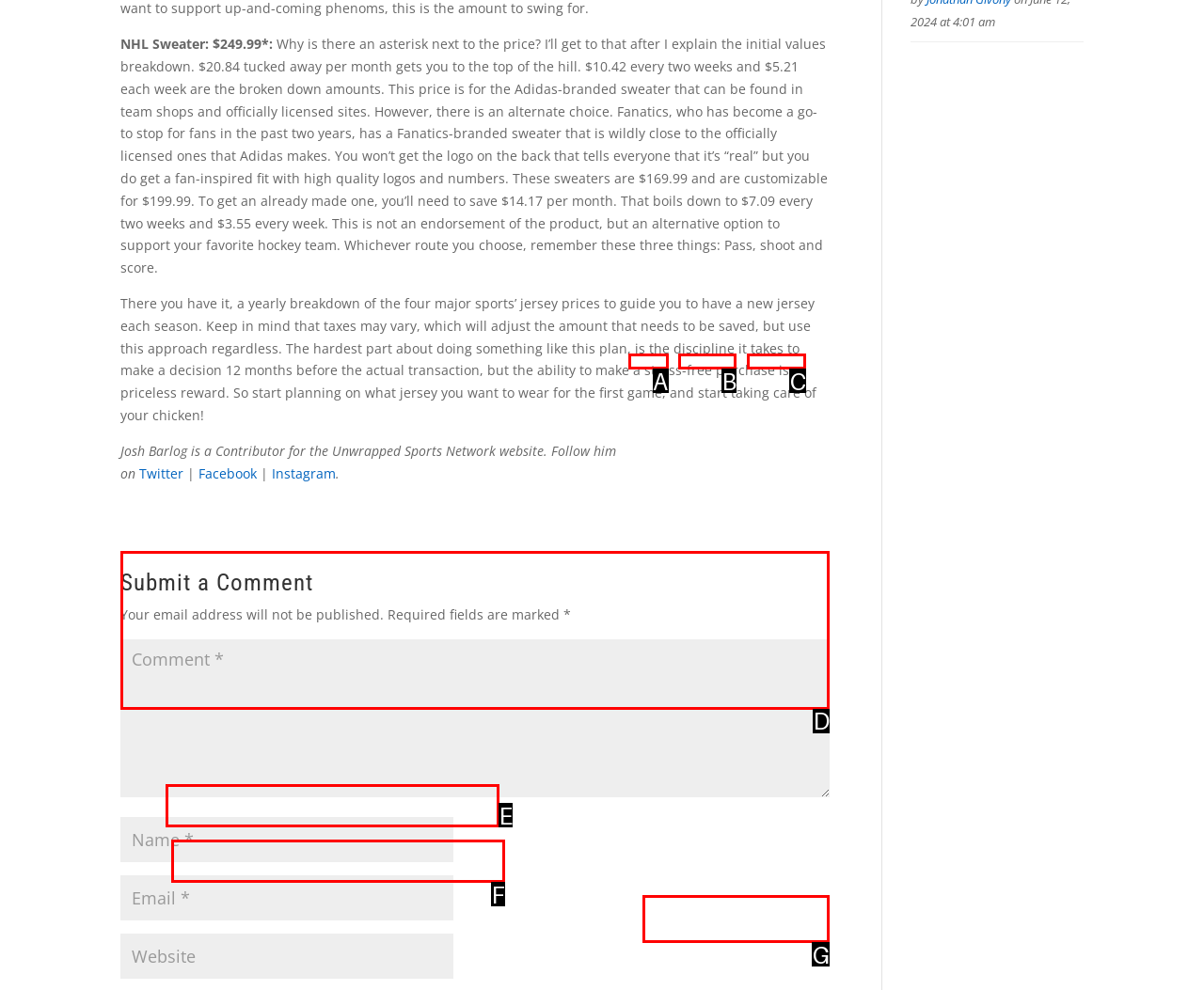Identify the option that corresponds to: Studio
Respond with the corresponding letter from the choices provided.

None